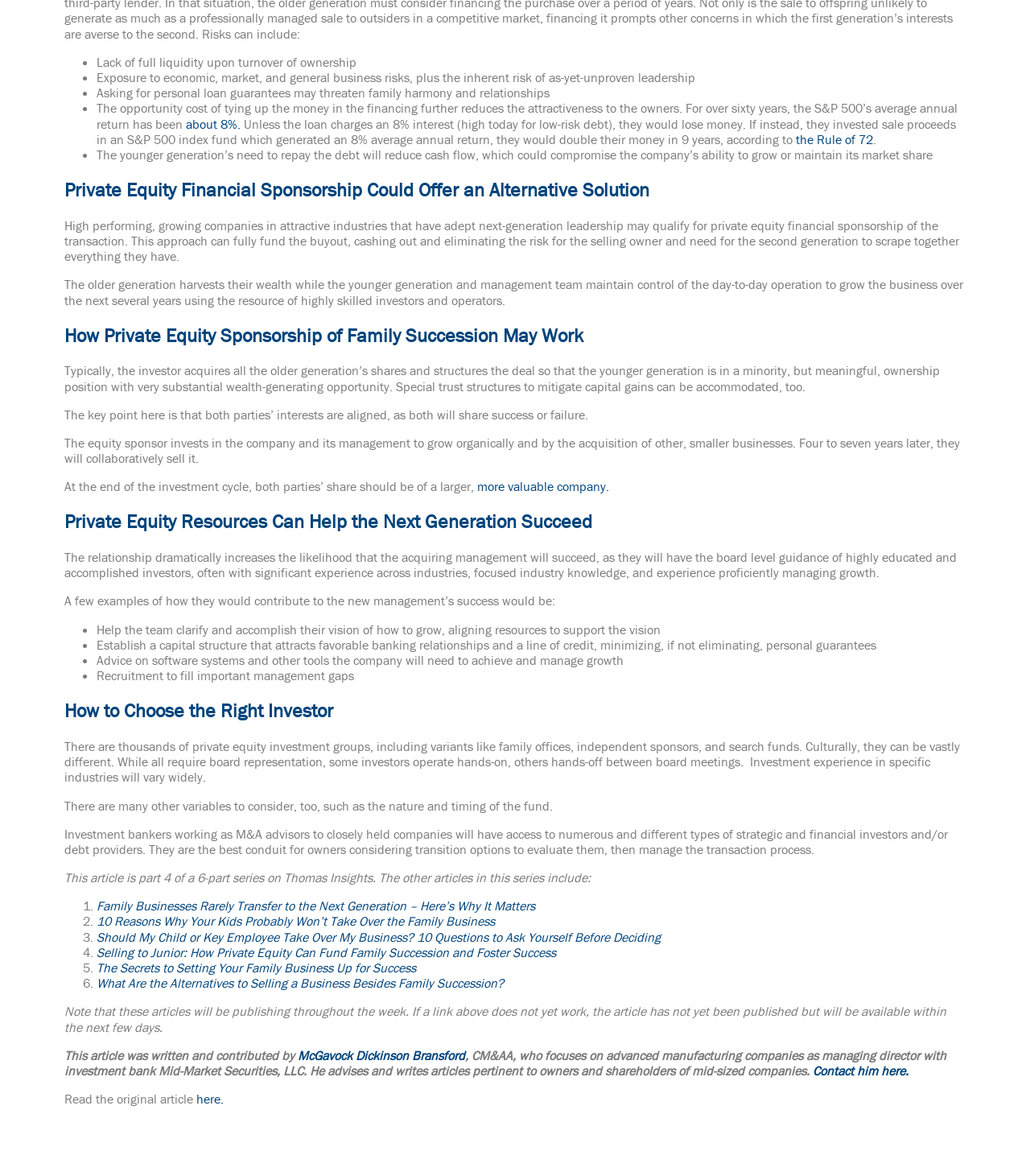What is the main topic of this article?
Refer to the image and provide a detailed answer to the question.

Based on the content of the webpage, it appears that the main topic of this article is family business succession, specifically discussing the challenges and alternatives to traditional family succession, such as private equity financial sponsorship.